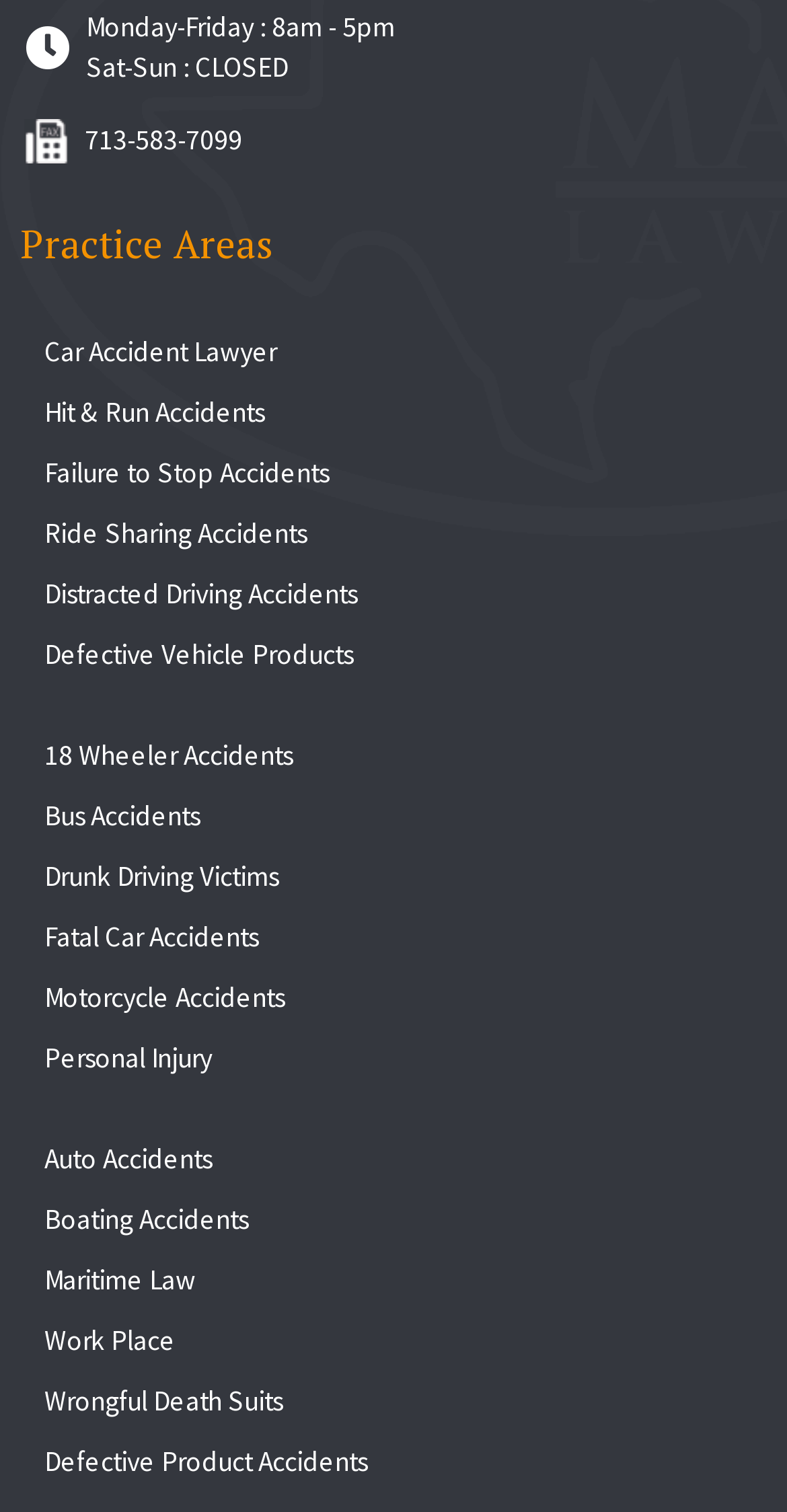Is the law firm open on Sundays?
Please provide a detailed and comprehensive answer to the question.

I found the office hours by looking at the static text elements at the top of the page, which indicate that the office is closed on Saturdays and Sundays.